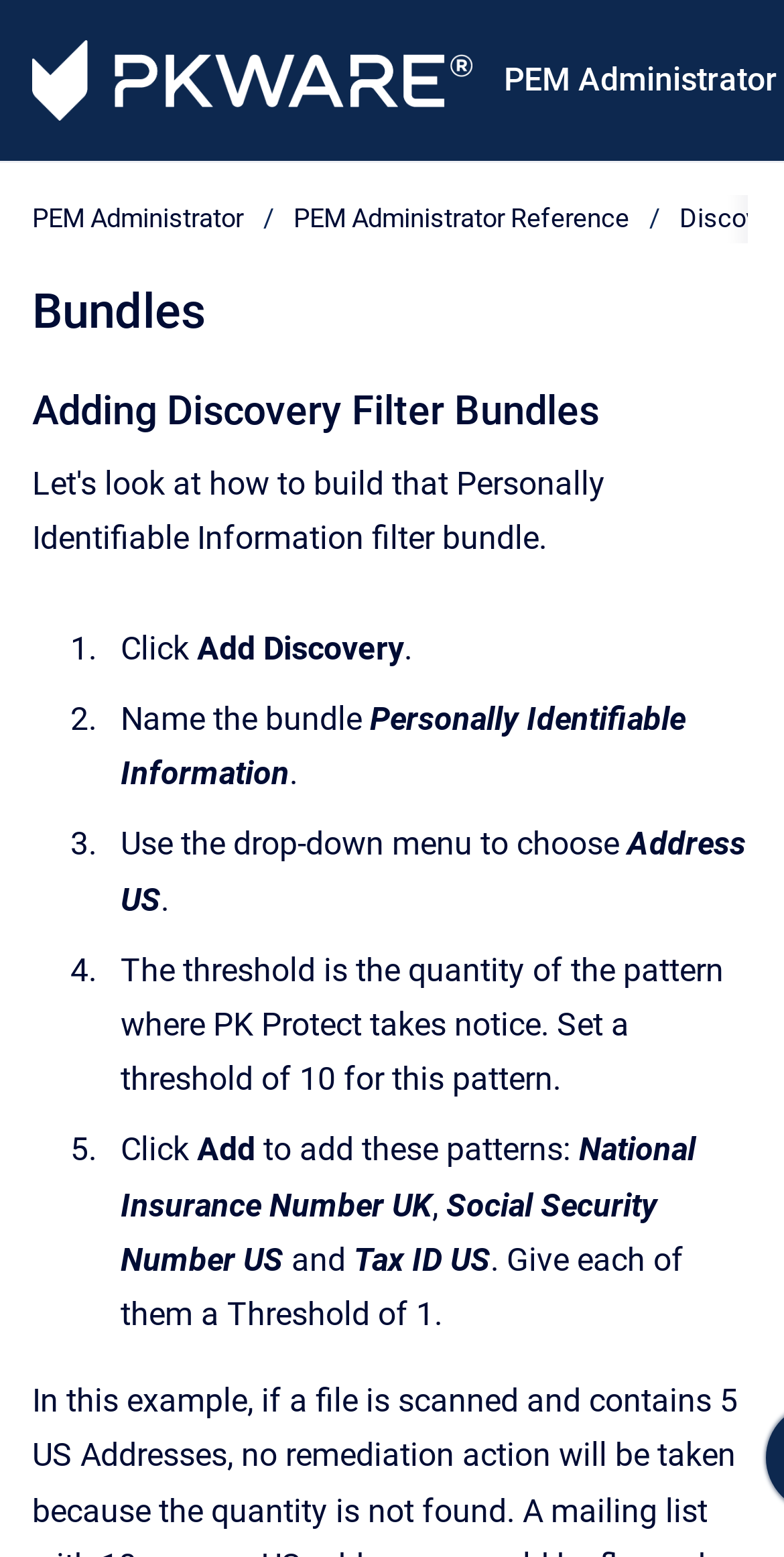What is the purpose of the 'Add Discovery' button?
Using the image, provide a detailed and thorough answer to the question.

From the static text elements, it can be inferred that the 'Add Discovery' button is used to add patterns, specifically Personally Identifiable Information patterns, to a bundle.